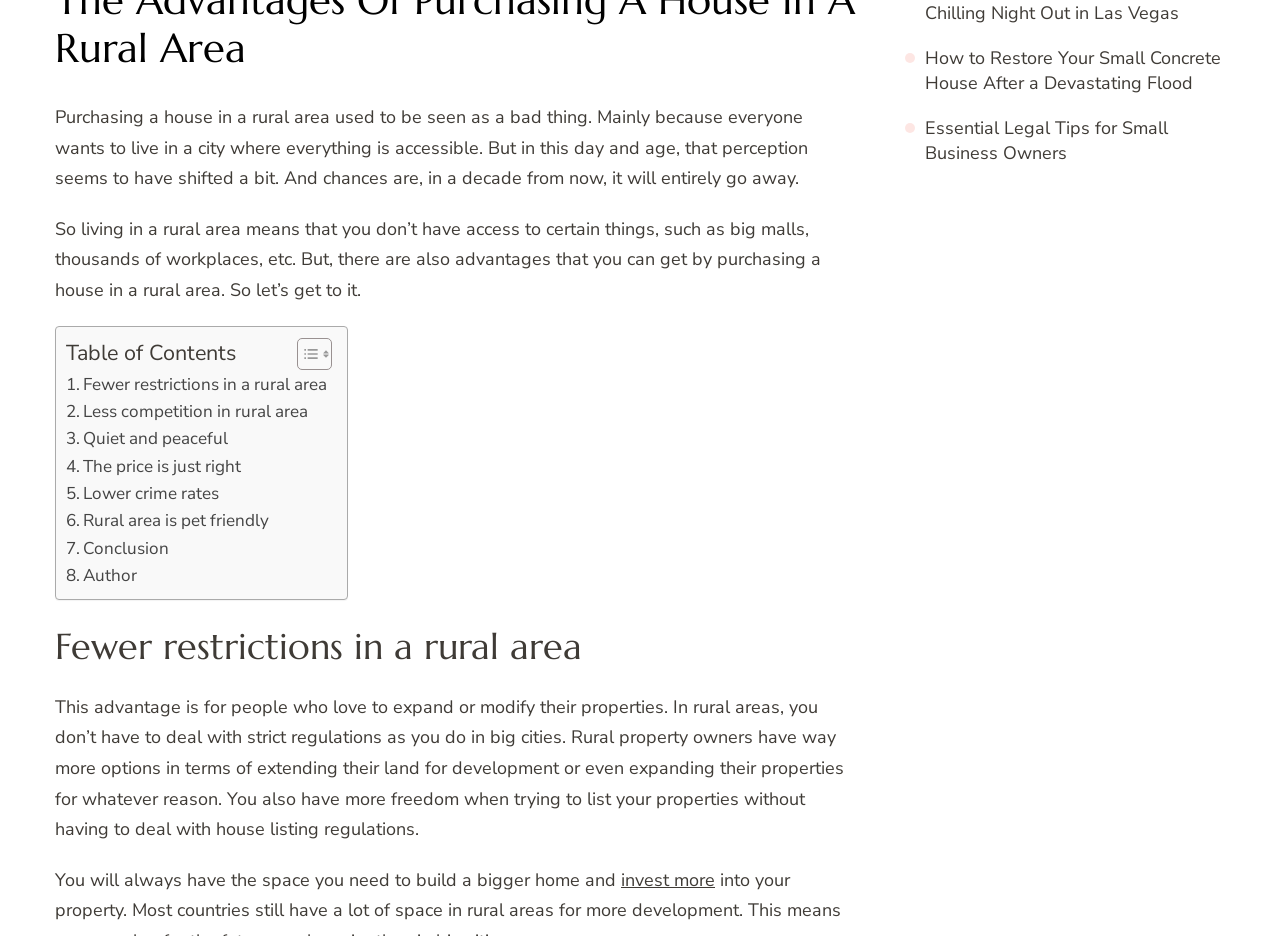What is the purpose of the 'Table of Contents' section?
Please provide a single word or phrase as your answer based on the image.

To navigate the webpage